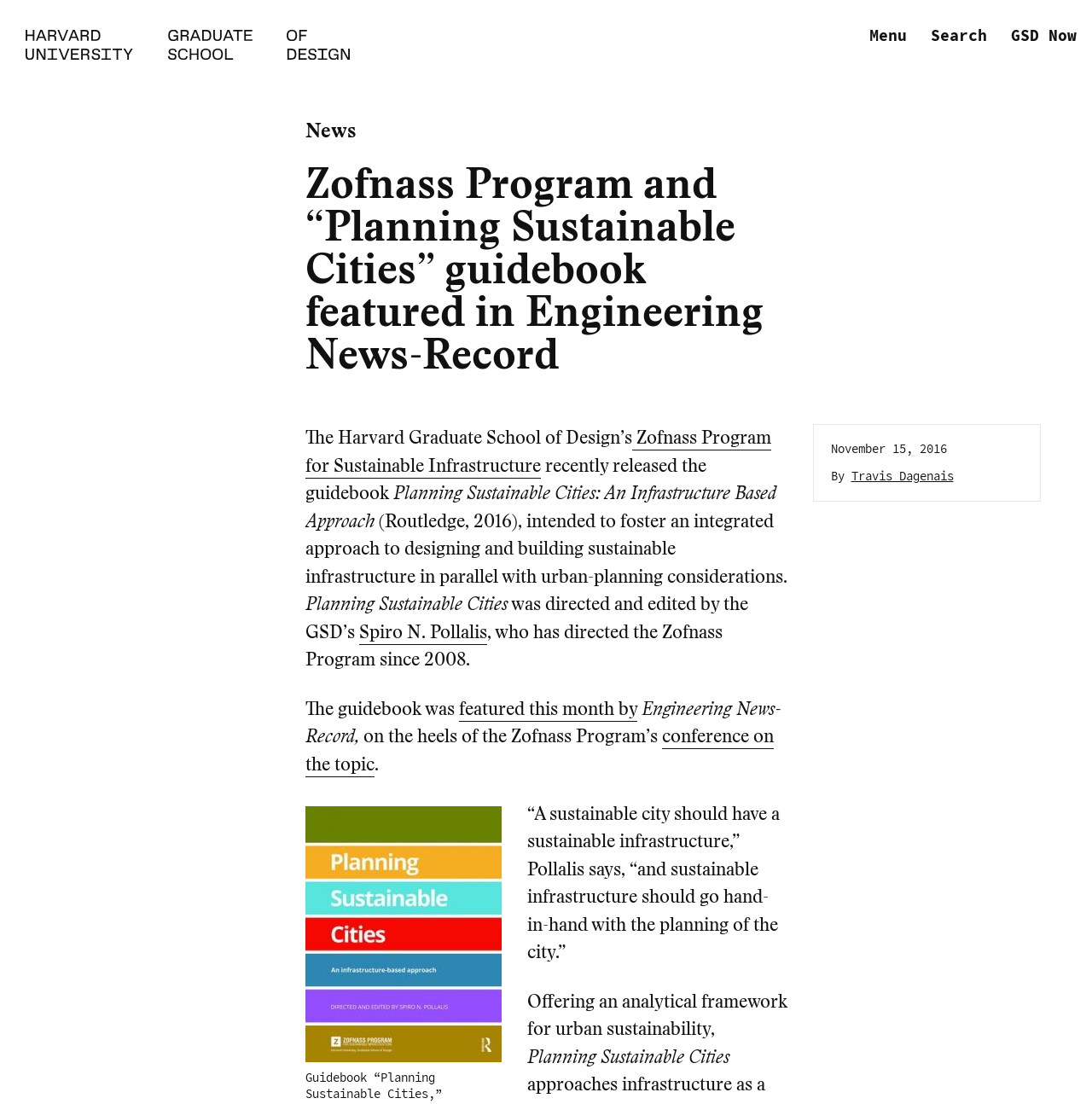Please specify the bounding box coordinates of the clickable section necessary to execute the following command: "Click the primary navigation menu".

[0.79, 0.022, 0.837, 0.043]